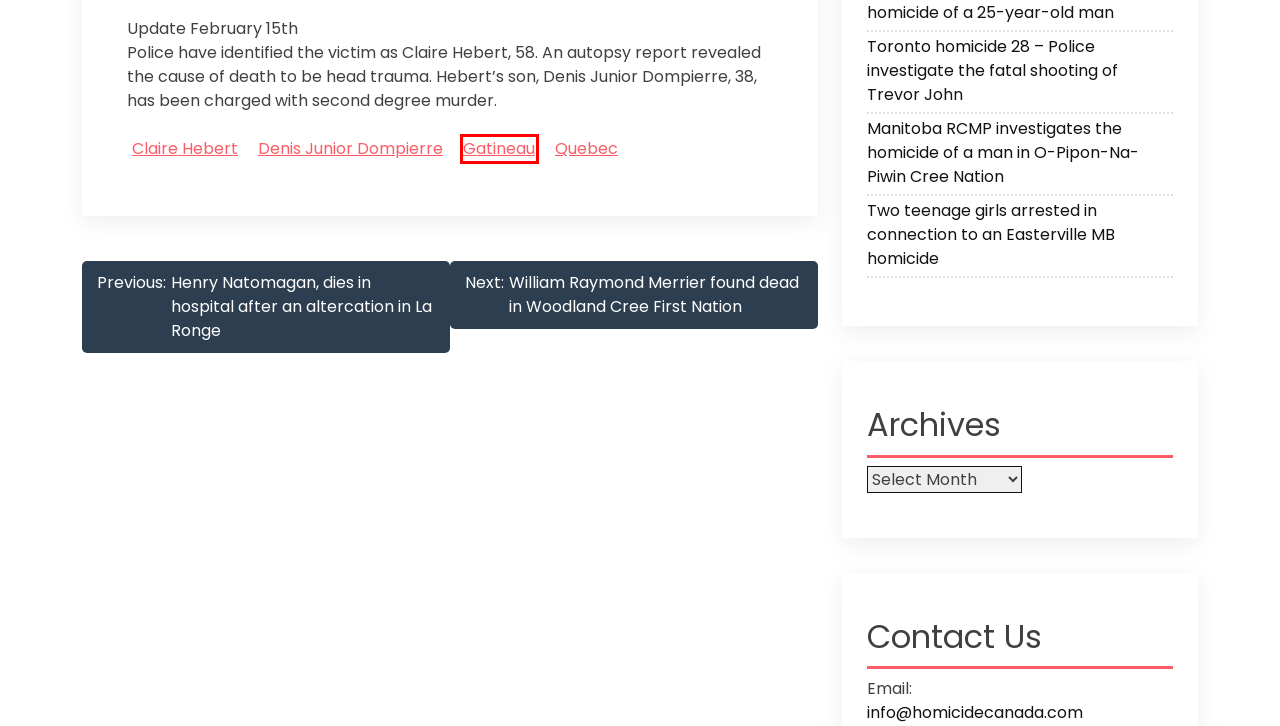You are presented with a screenshot of a webpage with a red bounding box. Select the webpage description that most closely matches the new webpage after clicking the element inside the red bounding box. The options are:
A. Claire Hebert - Homicide Canada
B. Gatineau - Homicide Canada
C. Denis Junior Dompierre - Homicide Canada
D. Henry Natomagan, dies in hospital after an altercation in La Ronge - Homicide Canada
E. William Raymond Merrier found dead in Woodland Cree First Nation - Homicide Canada
F. Quebec - Homicide Canada
G. Toronto homicide 28 - Police investigate the fatal shooting of Trevor John - Homicide Canada
H. Two teenage girls arrested in connection to an Easterville MB homicide - Homicide Canada

B